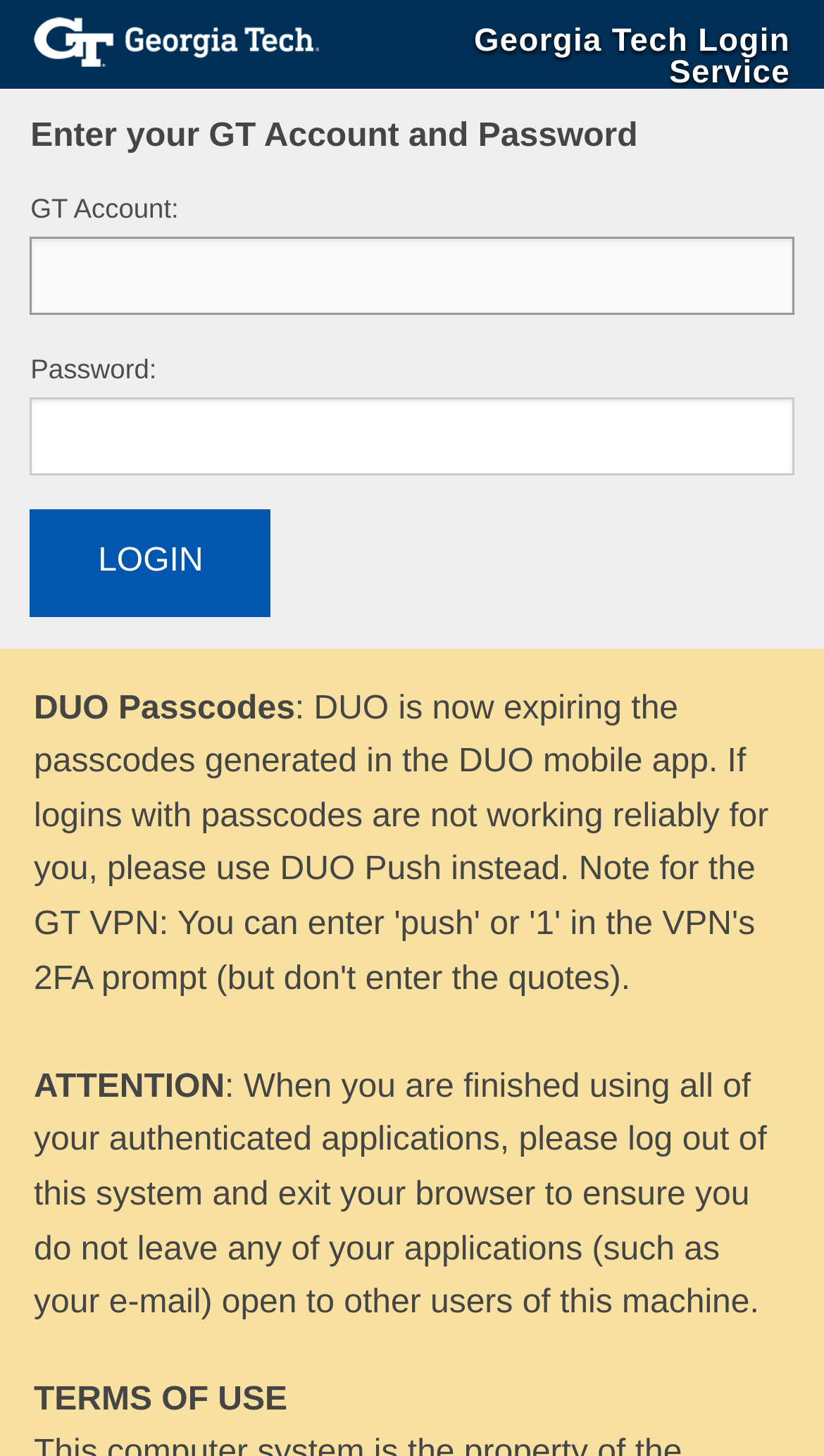Please provide the bounding box coordinates for the UI element as described: "name="submitbutton" value="LOGIN"". The coordinates must be four floats between 0 and 1, represented as [left, top, right, bottom].

[0.037, 0.35, 0.329, 0.424]